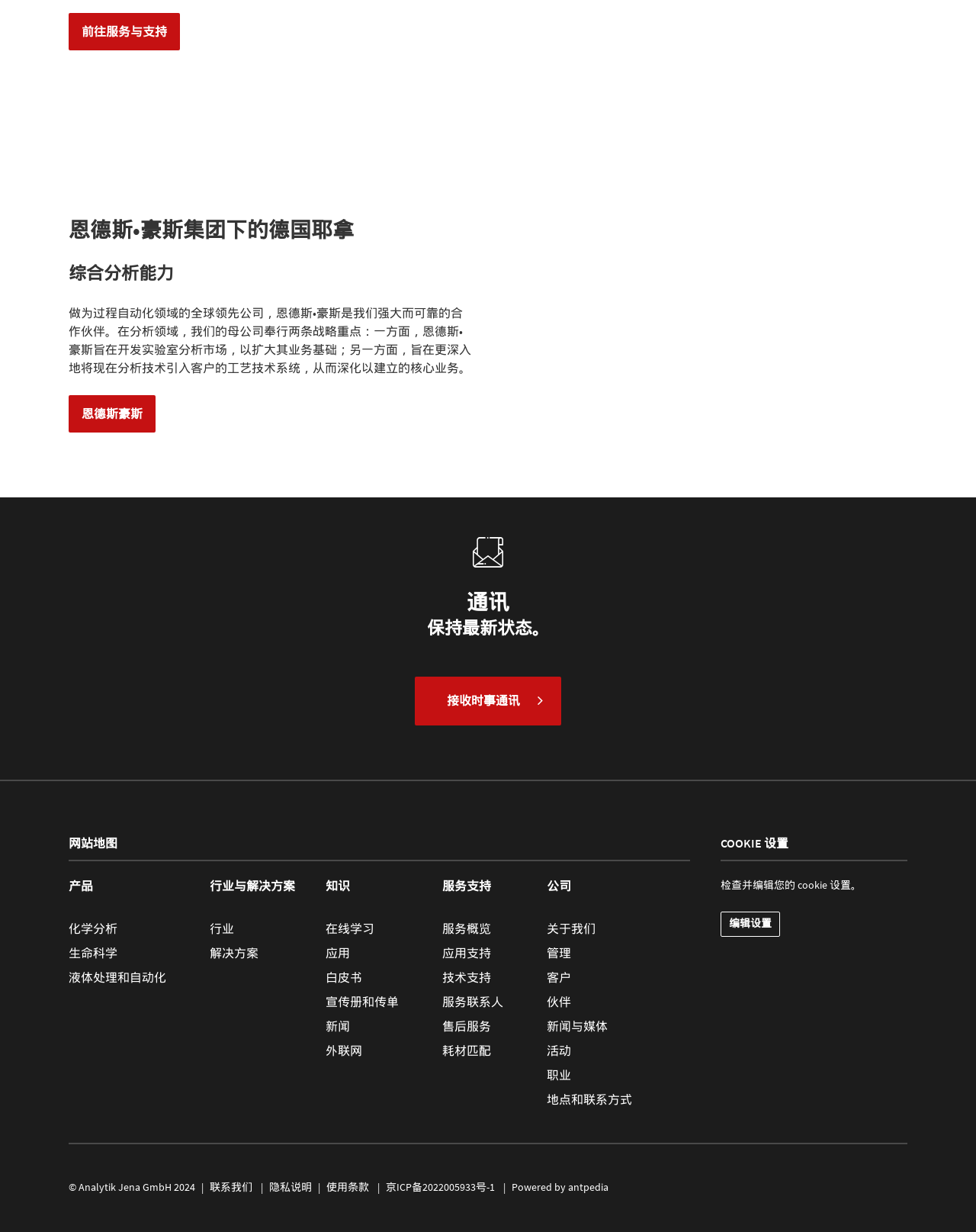Look at the image and give a detailed response to the following question: What can you do with the '编辑设置' link?

The '编辑设置' link is located in the COOKIE 设置 section, which suggests that clicking on this link will allow users to check and edit their cookie settings.